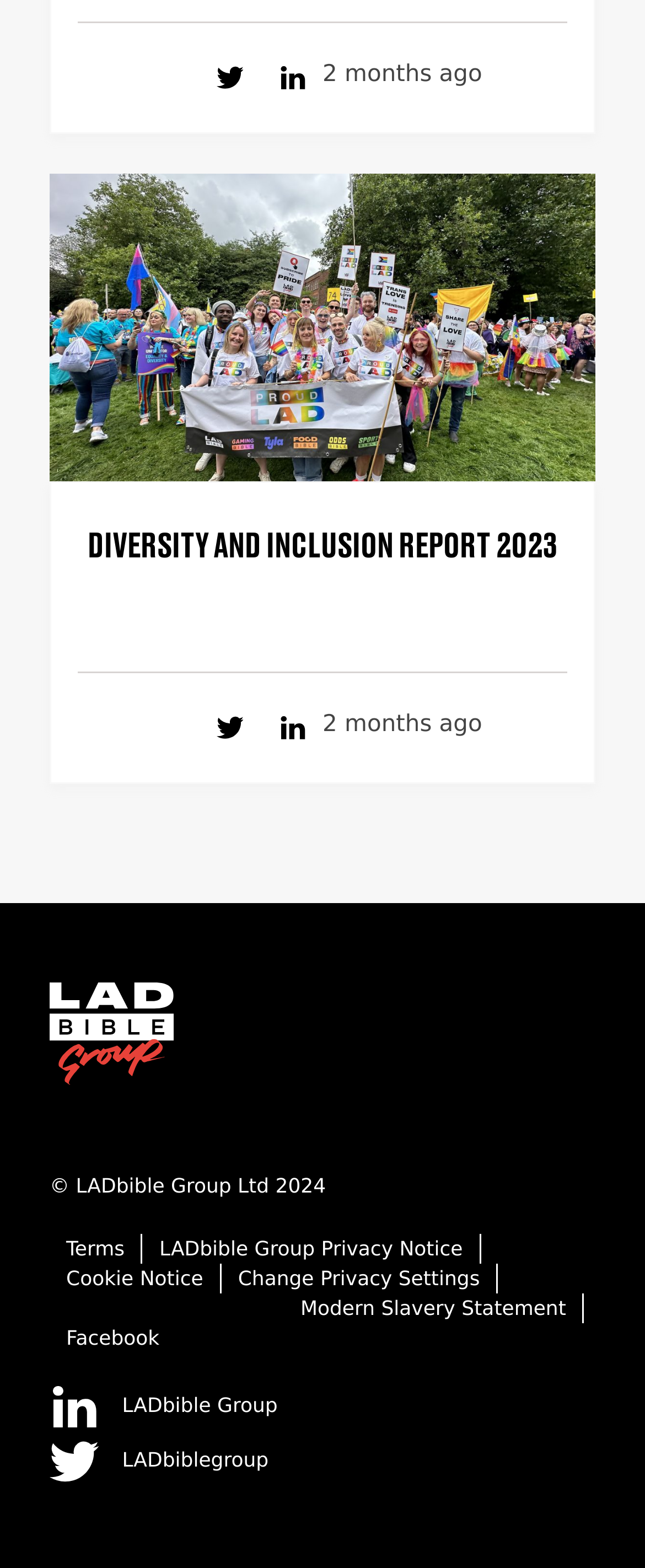Using the provided description: "LADbible Group", find the bounding box coordinates of the corresponding UI element. The output should be four float numbers between 0 and 1, in the format [left, top, right, bottom].

[0.077, 0.884, 0.923, 0.91]